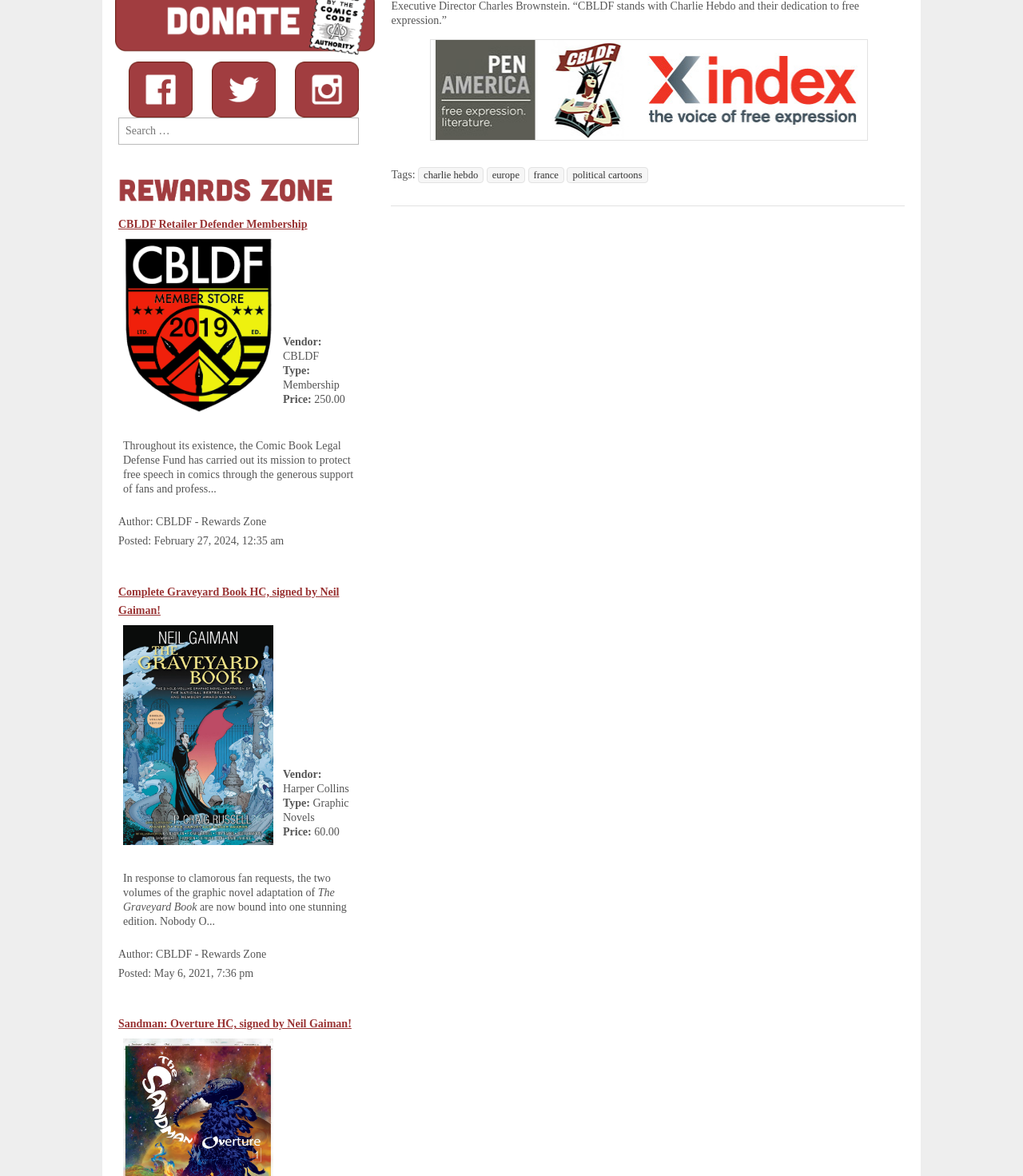Locate and provide the bounding box coordinates for the HTML element that matches this description: "CBLDF Retailer Defender Membership".

[0.116, 0.185, 0.3, 0.196]